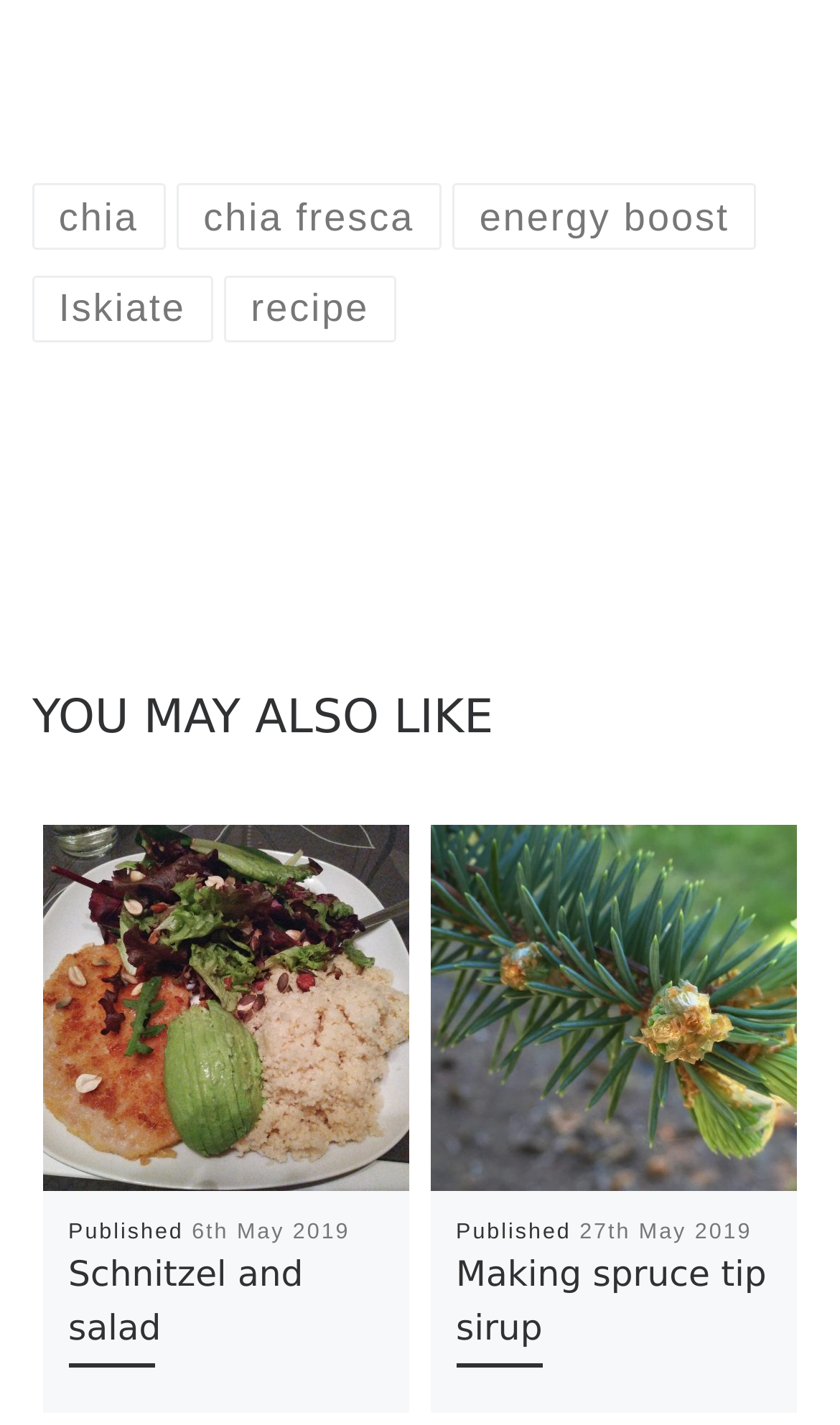What is the title of the first article?
Please answer the question with as much detail and depth as you can.

I found a heading element with the text 'Schnitzel and salad' inside an article element with ID 166, which suggests that the title of the first article is 'Schnitzel and salad'.